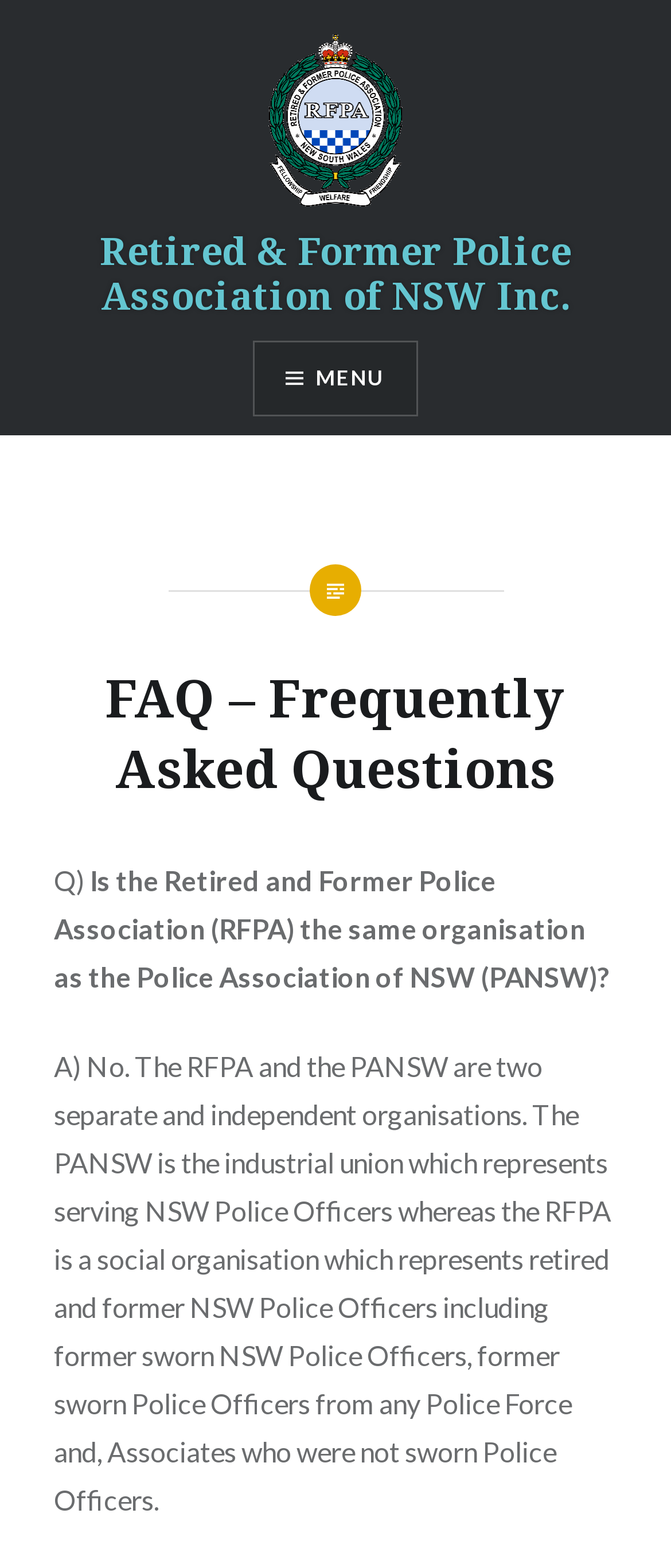Generate a thorough caption detailing the webpage content.

The webpage is a FAQ page of the Retired & Former Police Association of NSW Inc. At the top, there is a link on the left side and a heading "Retired & Former Police Association of NSW Inc." on the same line. Below the heading, there is another link with the same text. 

On the right side of the top section, there is a button with a menu icon. When expanded, it controls a primary menu. 

Below the top section, there is a header section with a heading "FAQ – Frequently Asked Questions". 

Under the header, there is a question-answer section. The first question is "Q) Is the Retired and Former Police Association (RFPA) the same organisation as the Police Association of NSW (PANSW)?" which is followed by the answer "A) No. The RFPA and the PANSW are two separate and independent organisations. The PANSW is the industrial union which represents serving NSW Police Officers whereas the RFPA is a social organisation which represents retired and former NSW Police Officers including former sworn NSW Police Officers, former sworn Police Officers from any Police Force and, Associates who were not sworn Police Officers."